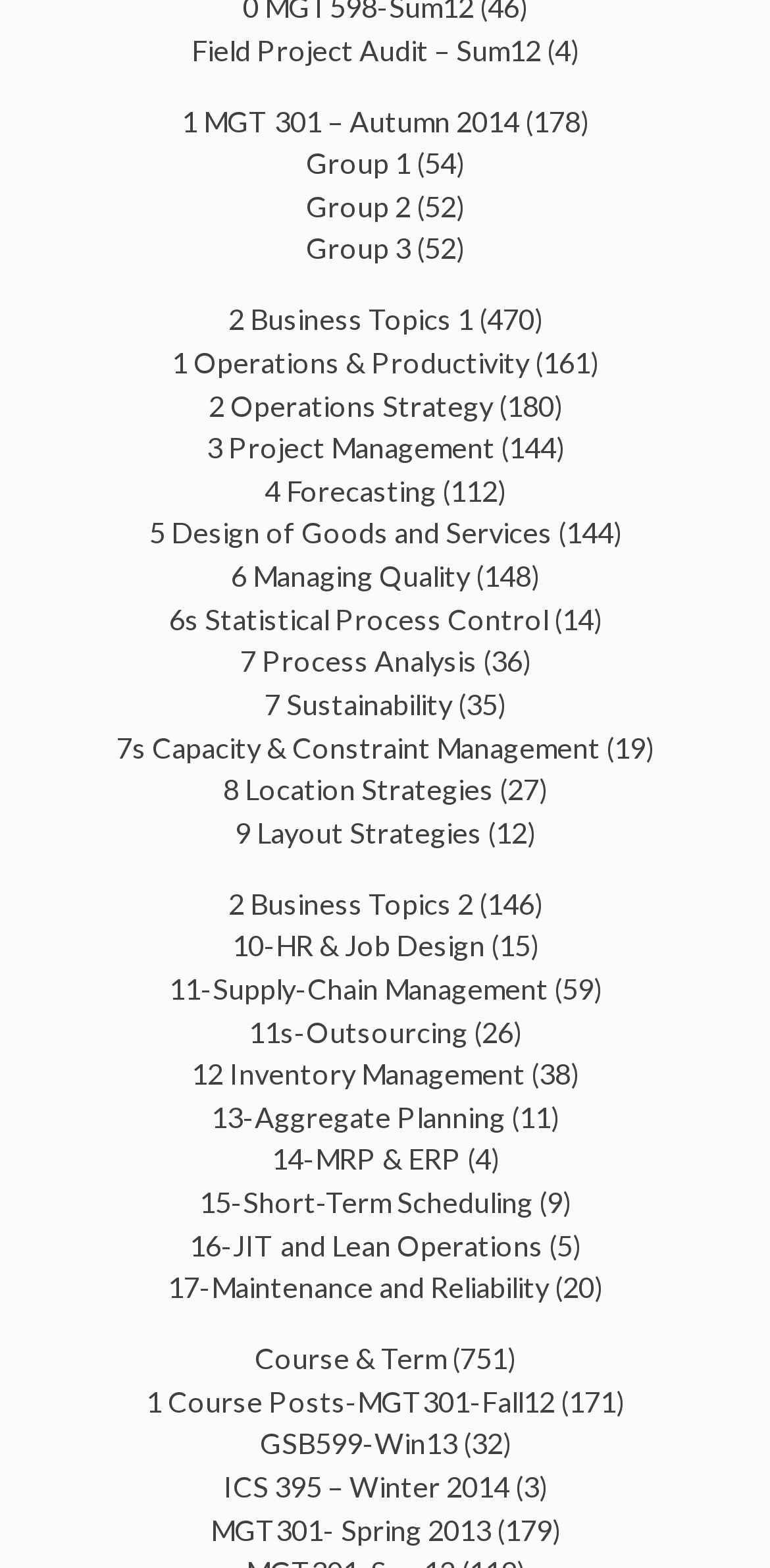Based on the image, provide a detailed and complete answer to the question: 
What is the name of the second business topic?

The link '2 Business Topics 2' is listed on the webpage, which suggests that Business Topics 2 is the name of the second business topic.